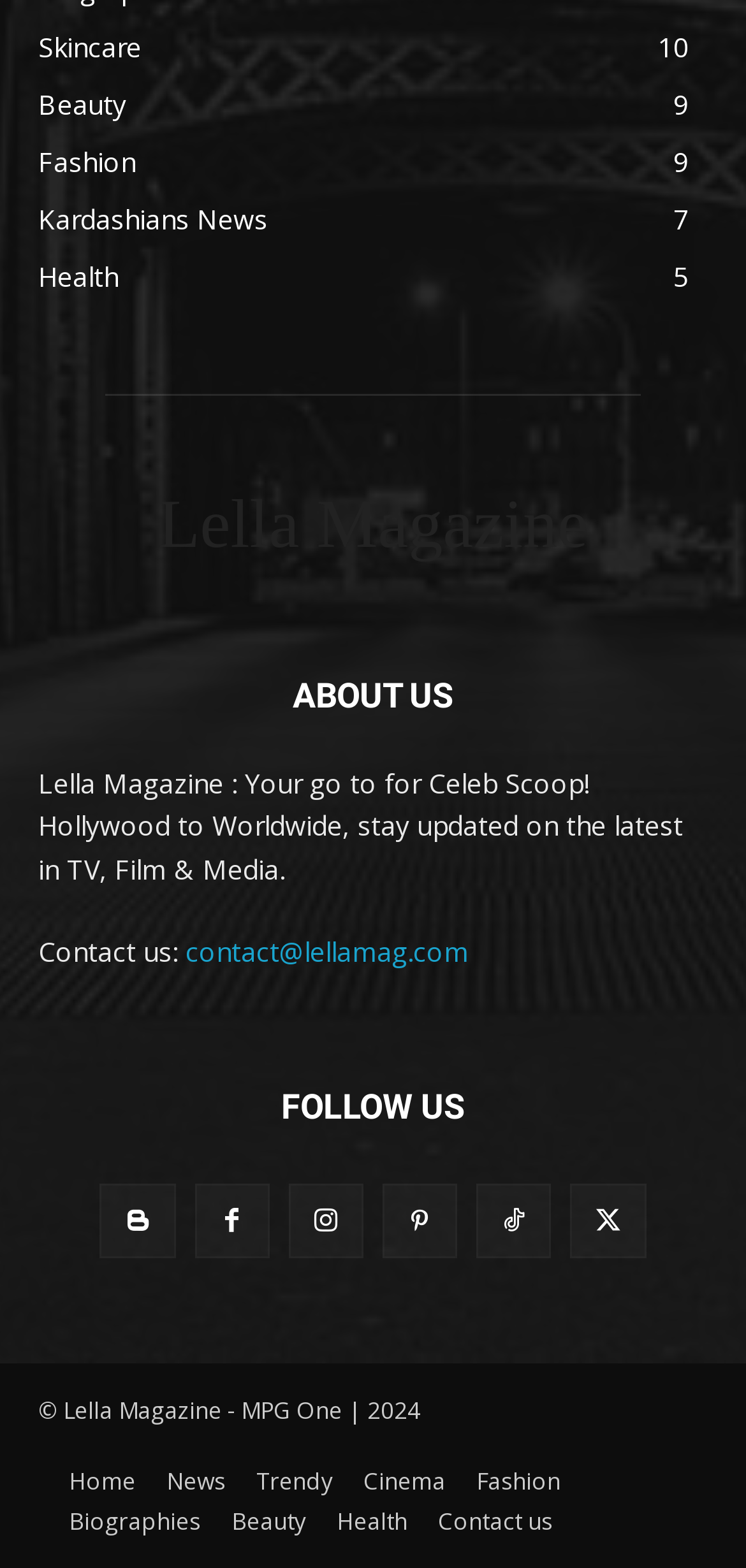Answer the question in one word or a short phrase:
What is the name of the magazine?

Lella Magazine